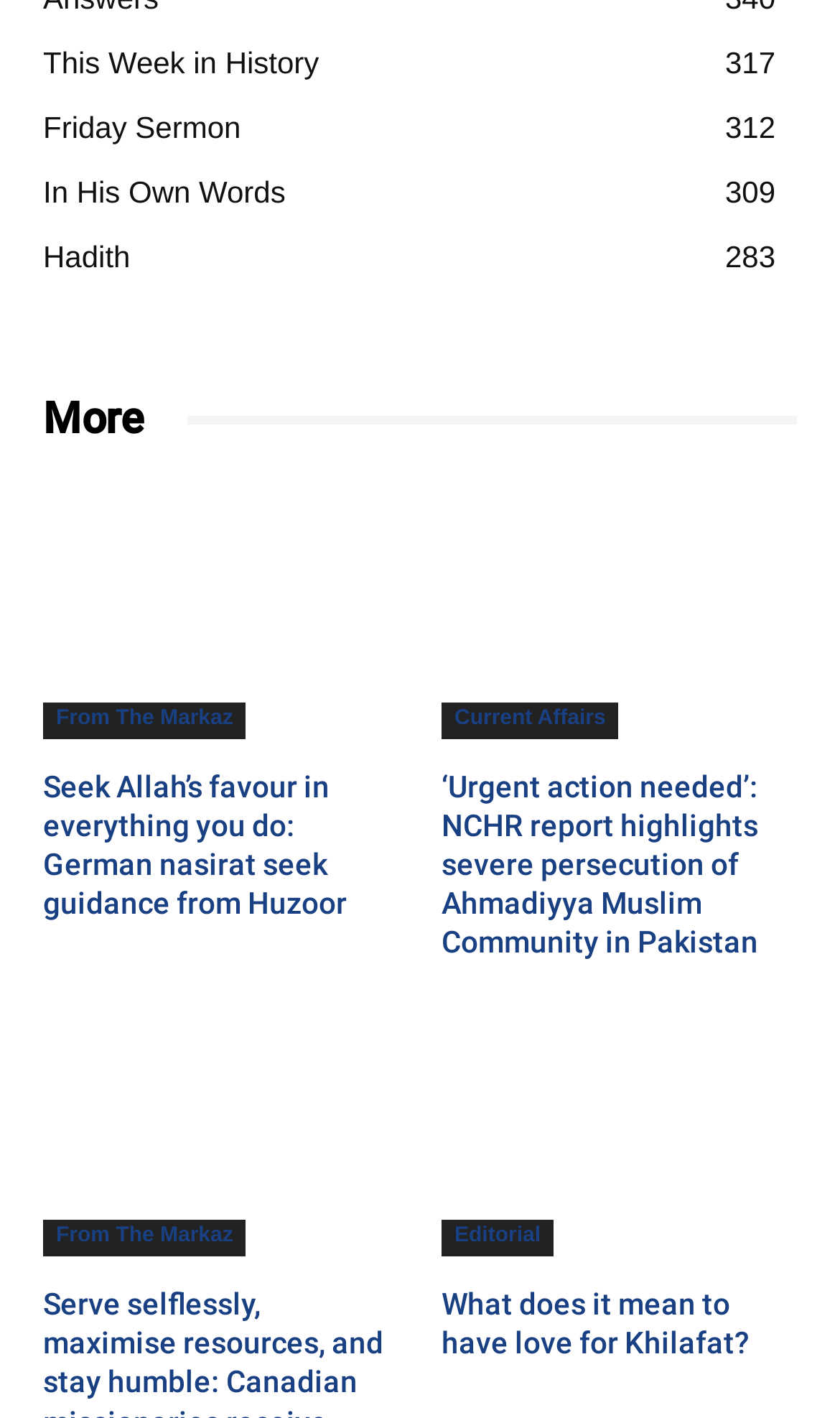Please provide a one-word or short phrase answer to the question:
What is the topic of the third article?

Persecution of Ahmadiyya Muslim Community